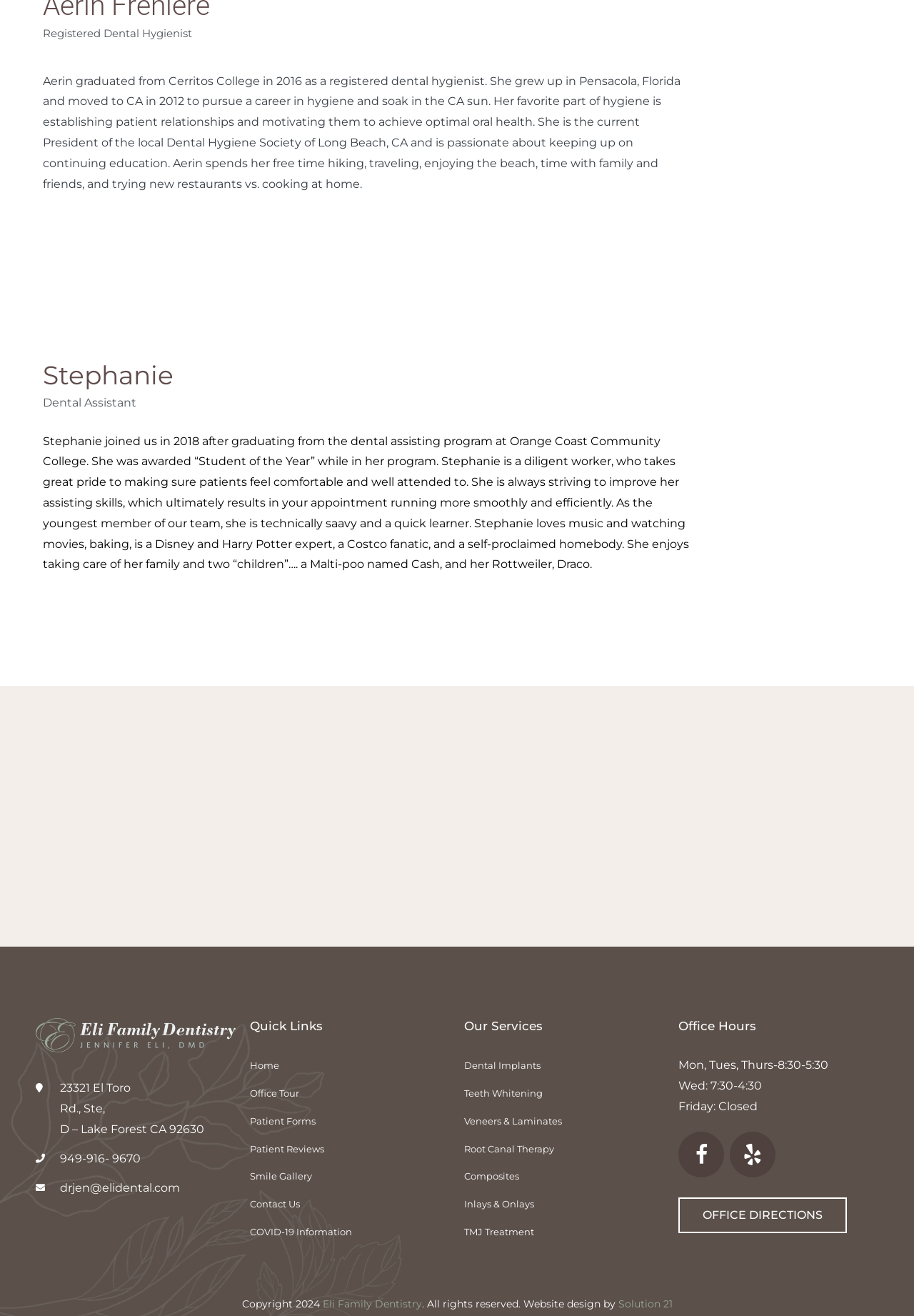Identify the coordinates of the bounding box for the element described below: "949-916- 9670". Return the coordinates as four float numbers between 0 and 1: [left, top, right, bottom].

[0.039, 0.873, 0.154, 0.888]